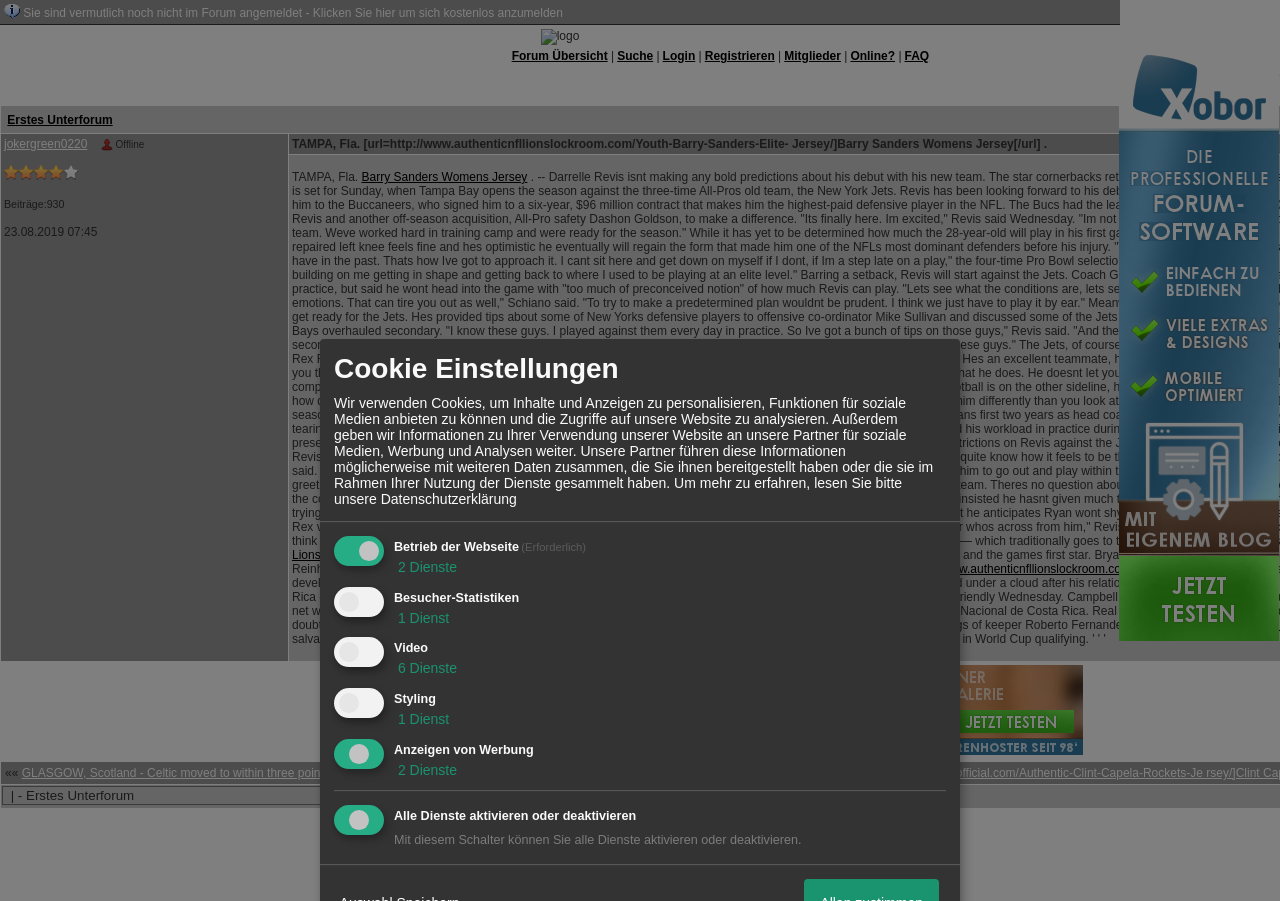What is the name of the Scottish city mentioned?
Using the image provided, answer with just one word or phrase.

Glasgow